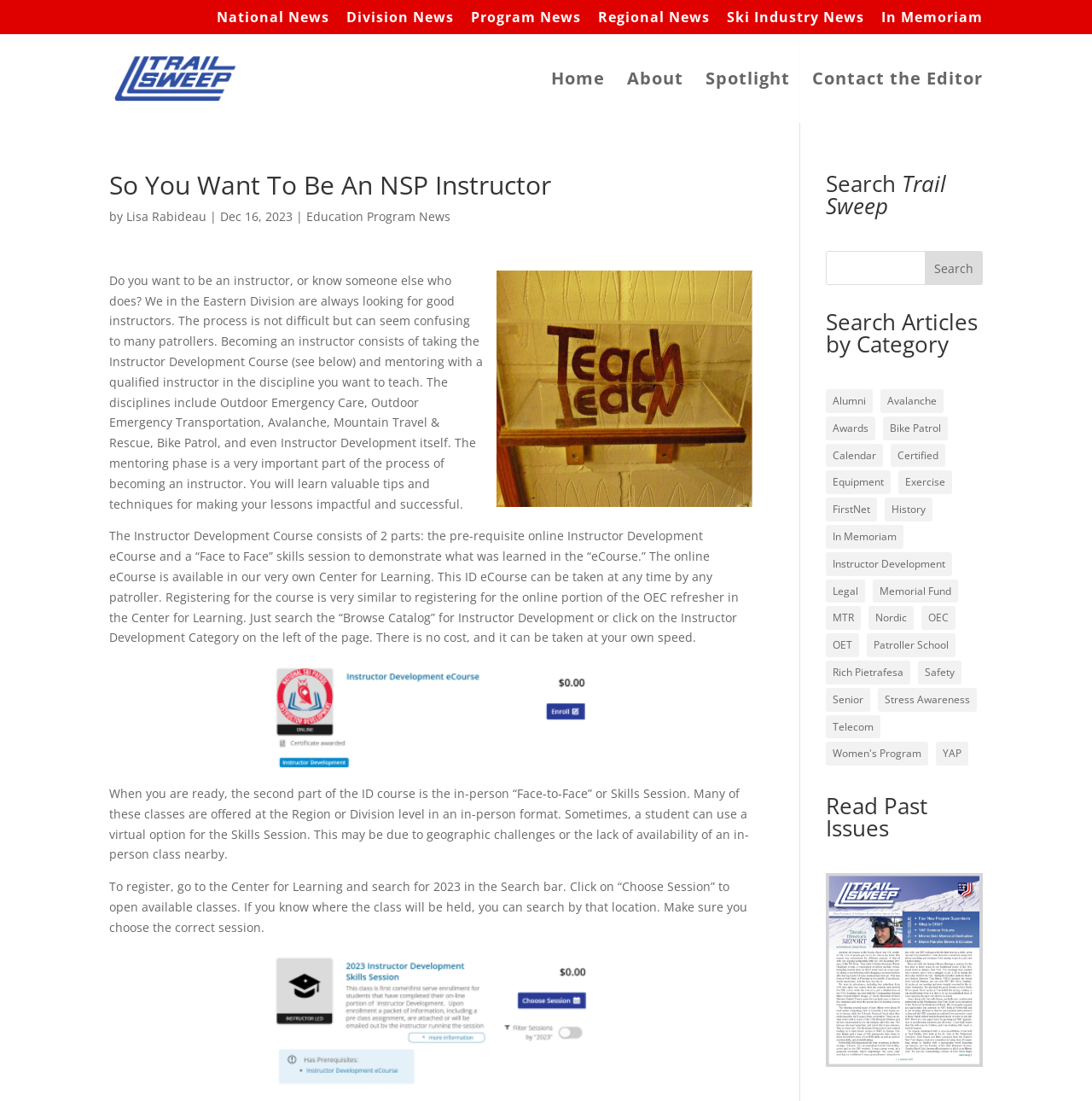Please provide a detailed answer to the question below by examining the image:
What is the name of the author of the article?

I found the answer by looking at the text content of the webpage, specifically the line that starts with 'by' which mentions the author's name.